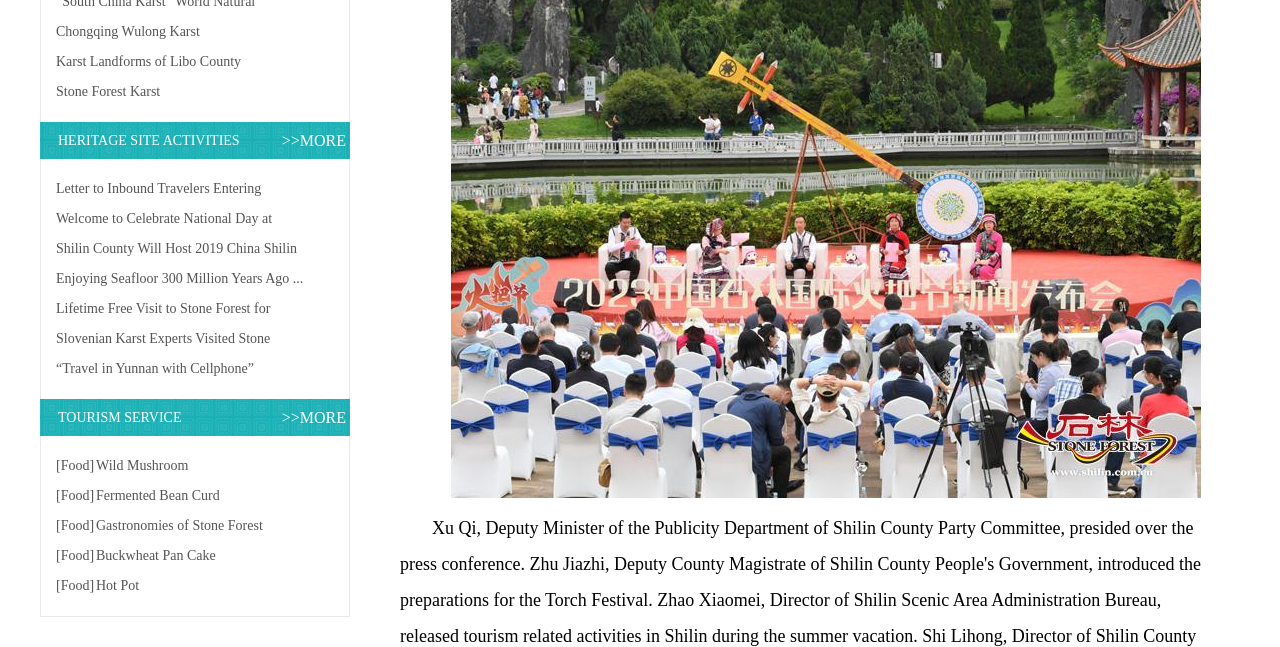Calculate the bounding box coordinates of the UI element given the description: "Hot Pot".

[0.075, 0.883, 0.261, 0.929]